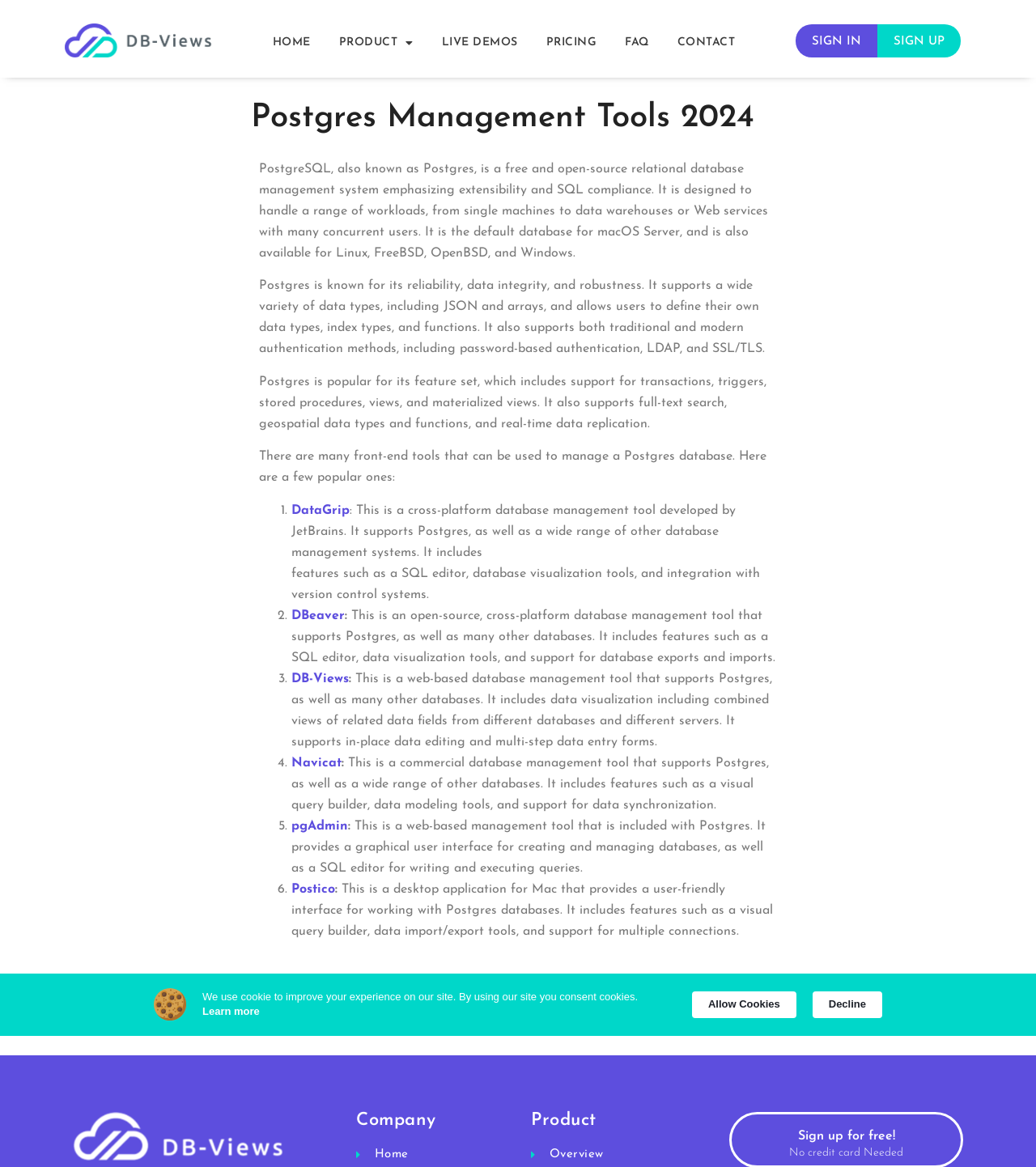What are the features of DataGrip?
Please use the visual content to give a single word or phrase answer.

SQL editor, database visualization tools, integration with version control systems